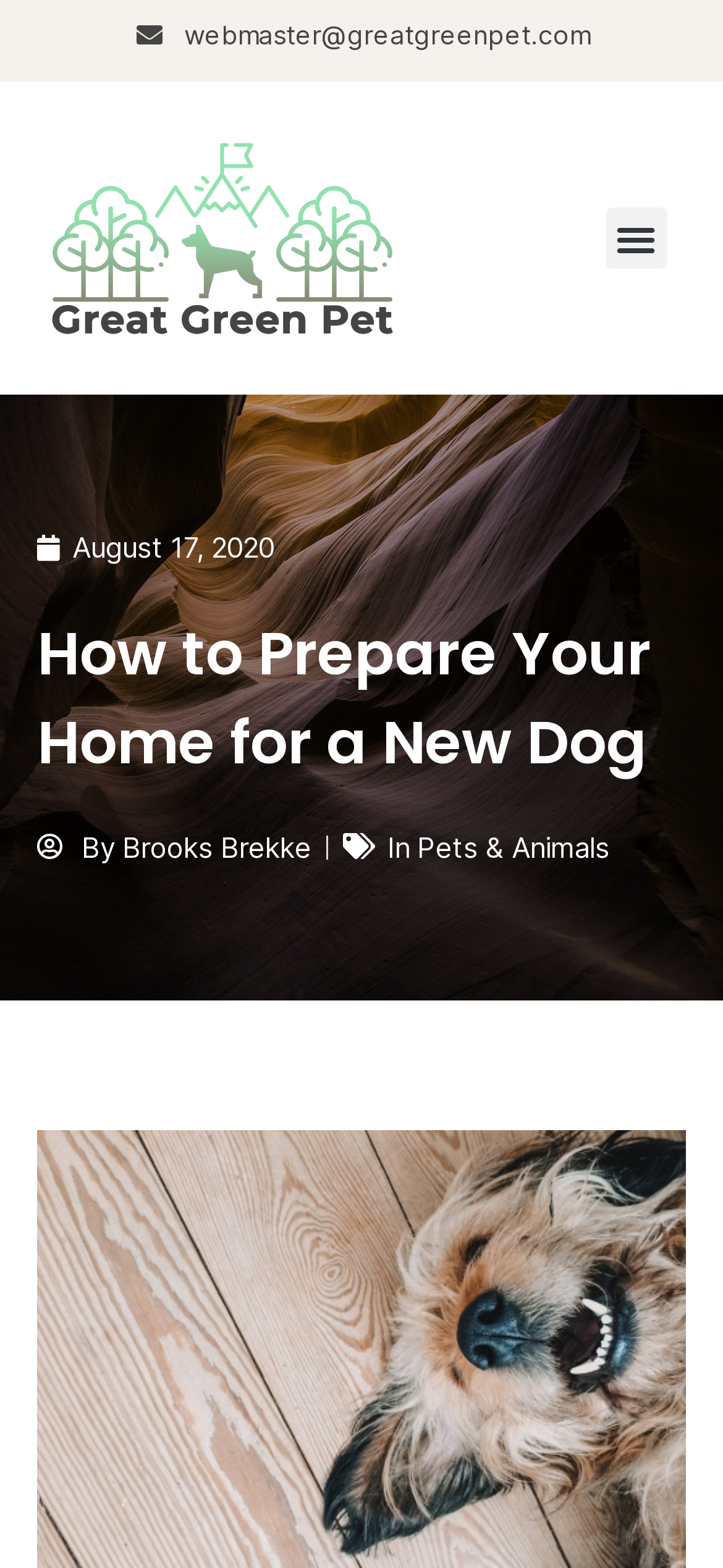From the webpage screenshot, identify the region described by Links. Provide the bounding box coordinates as (top-left x, top-left y, bottom-right x, bottom-right y), with each value being a floating point number between 0 and 1.

None